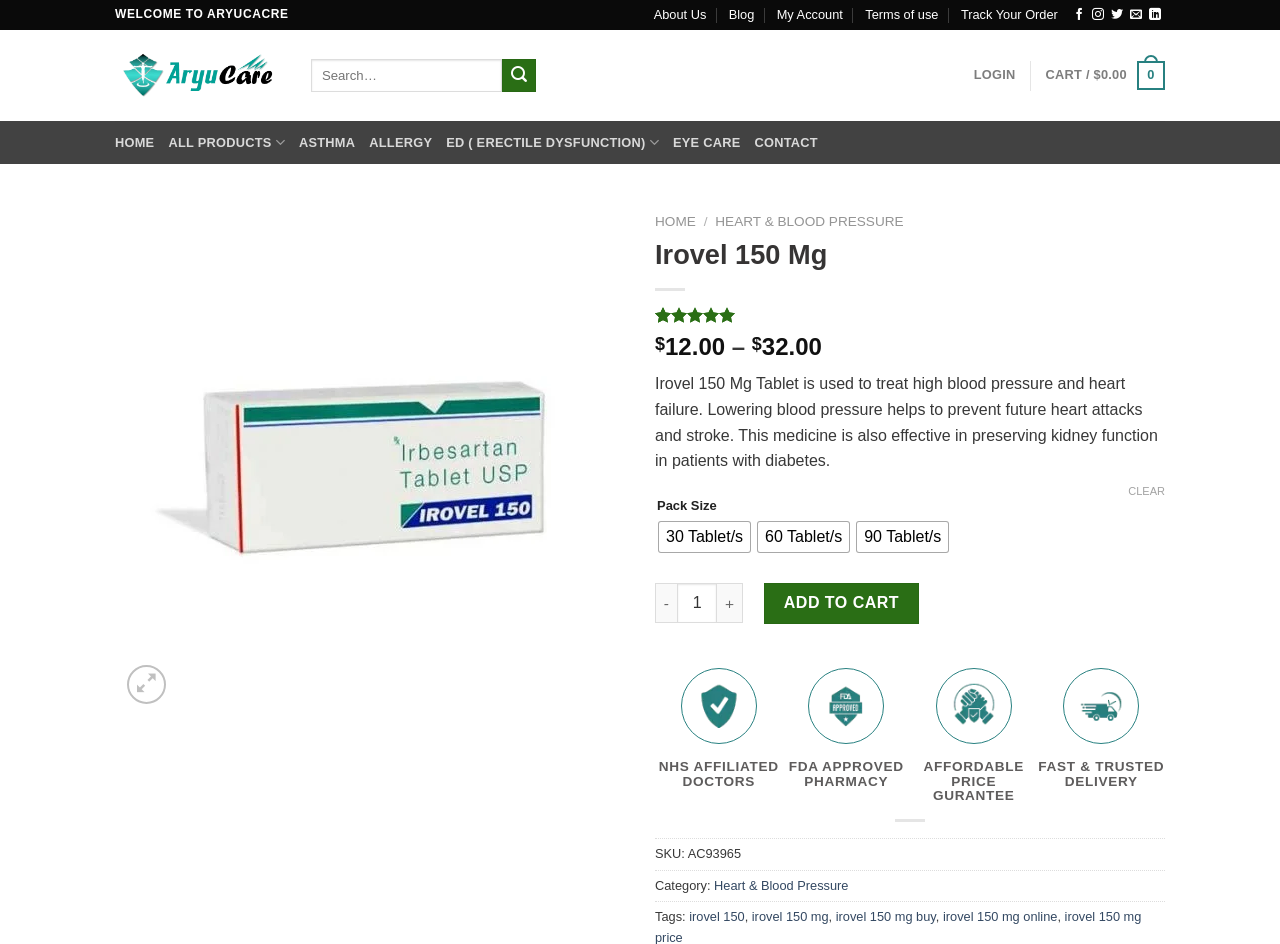Find the bounding box coordinates of the clickable area required to complete the following action: "Search for a product".

[0.243, 0.062, 0.419, 0.098]